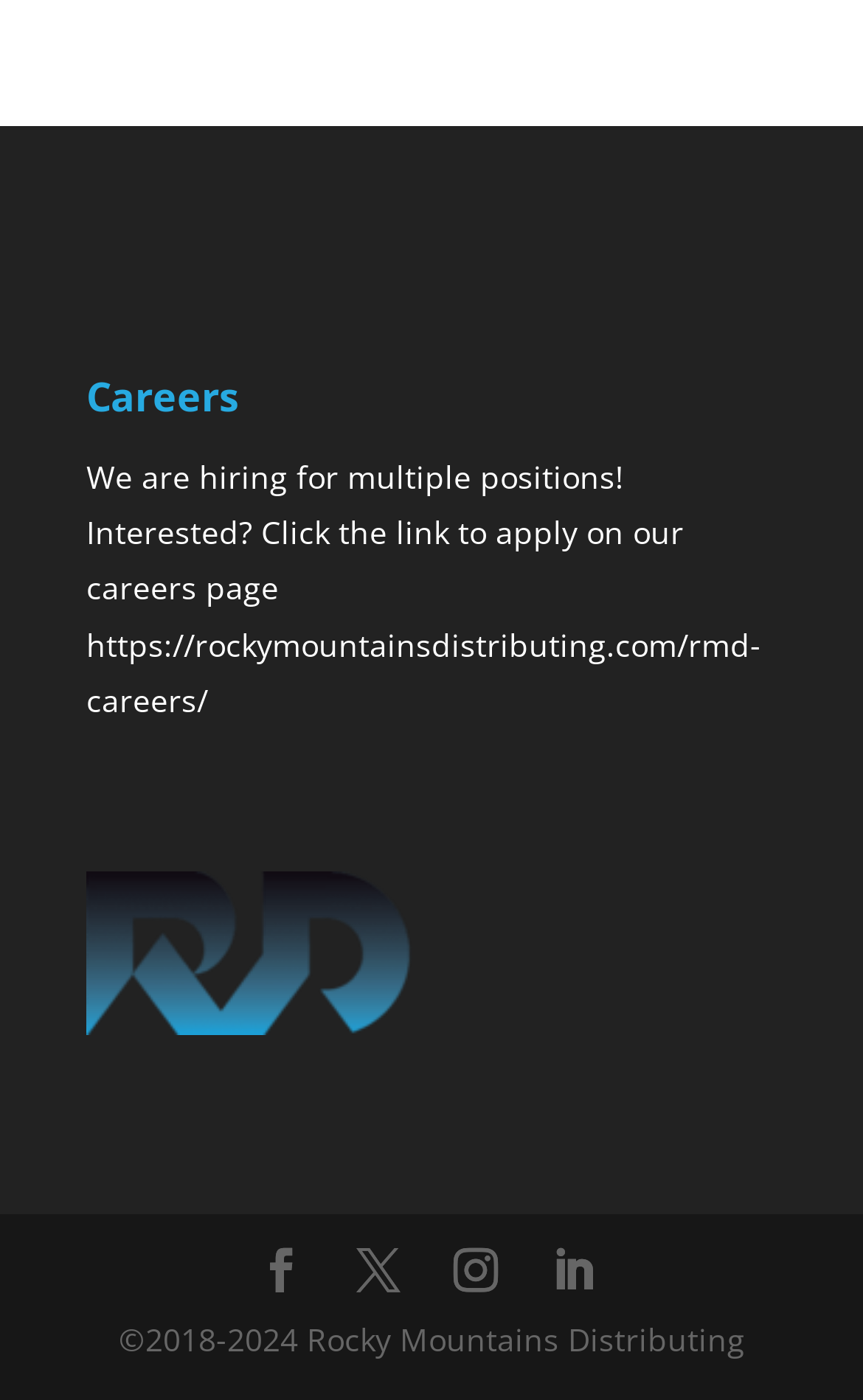How many social media links are present?
Please provide an in-depth and detailed response to the question.

There are four social media links present at the bottom of the webpage, represented by icons '', '', '', and ''.